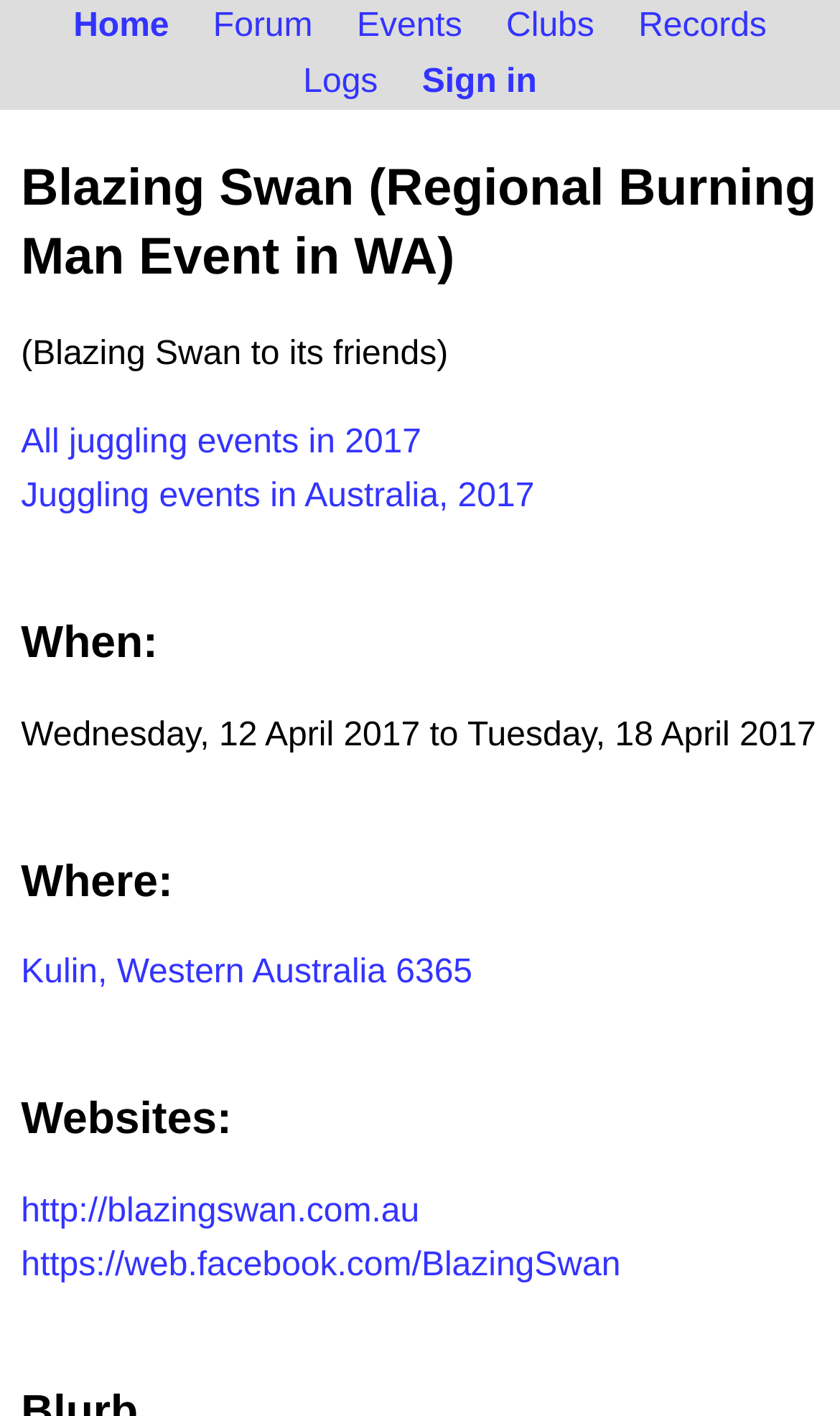Identify the bounding box coordinates for the region of the element that should be clicked to carry out the instruction: "go to home page". The bounding box coordinates should be four float numbers between 0 and 1, i.e., [left, top, right, bottom].

[0.067, 0.004, 0.222, 0.034]